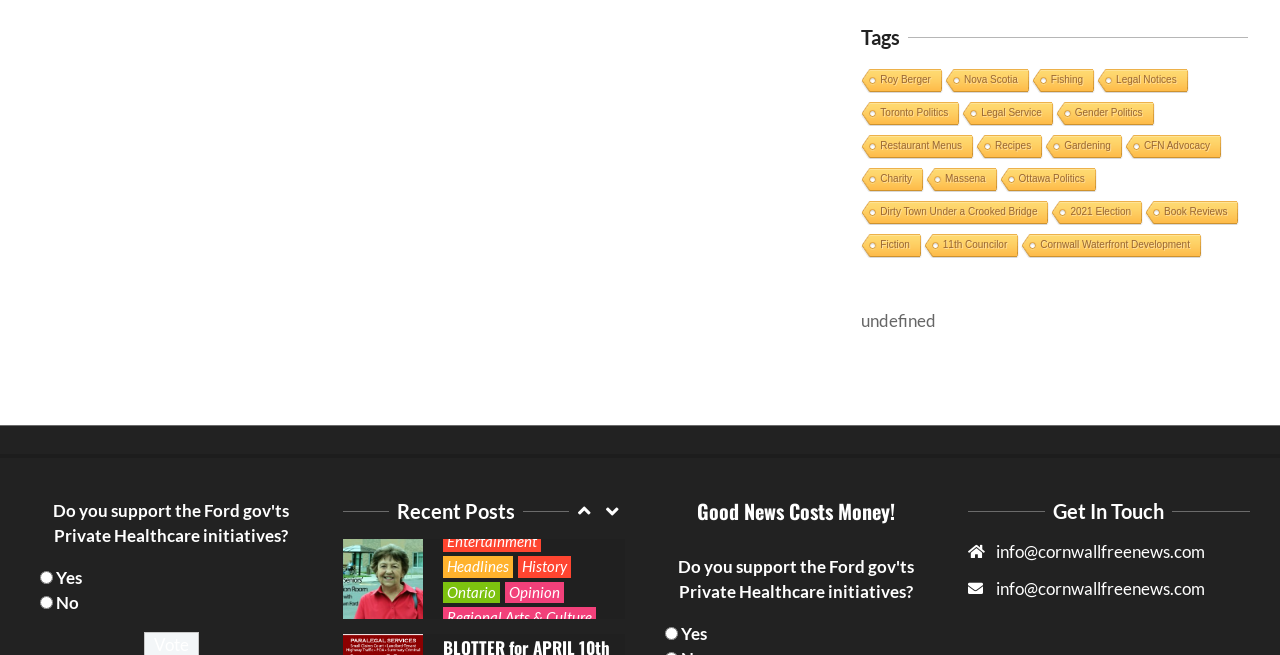Kindly determine the bounding box coordinates of the area that needs to be clicked to fulfill this instruction: "Explore the 'Counties of SD&G' link".

[0.346, 0.032, 0.439, 0.065]